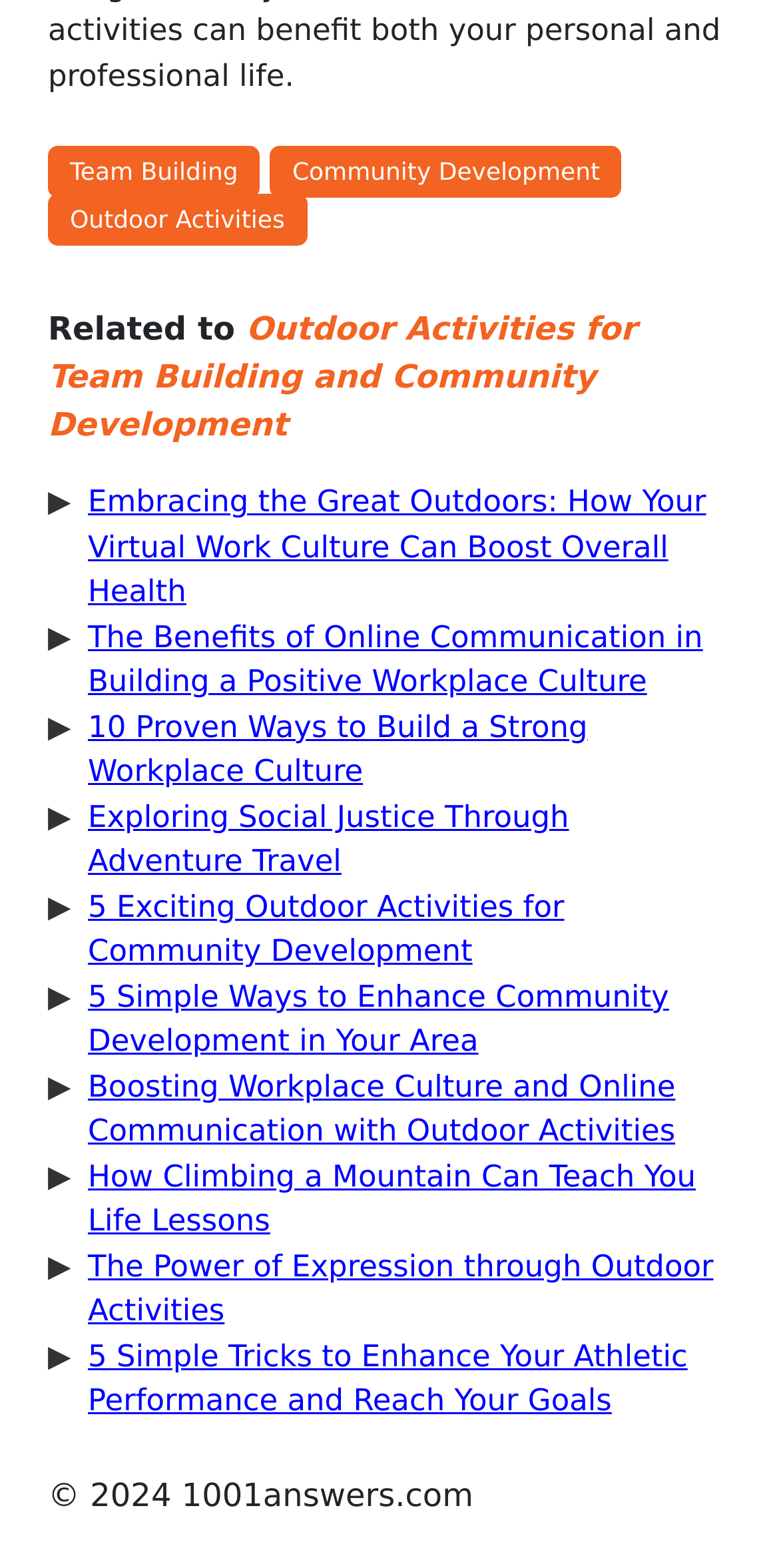Could you find the bounding box coordinates of the clickable area to complete this instruction: "Discover How Climbing a Mountain Can Teach You Life Lessons"?

[0.113, 0.739, 0.893, 0.79]